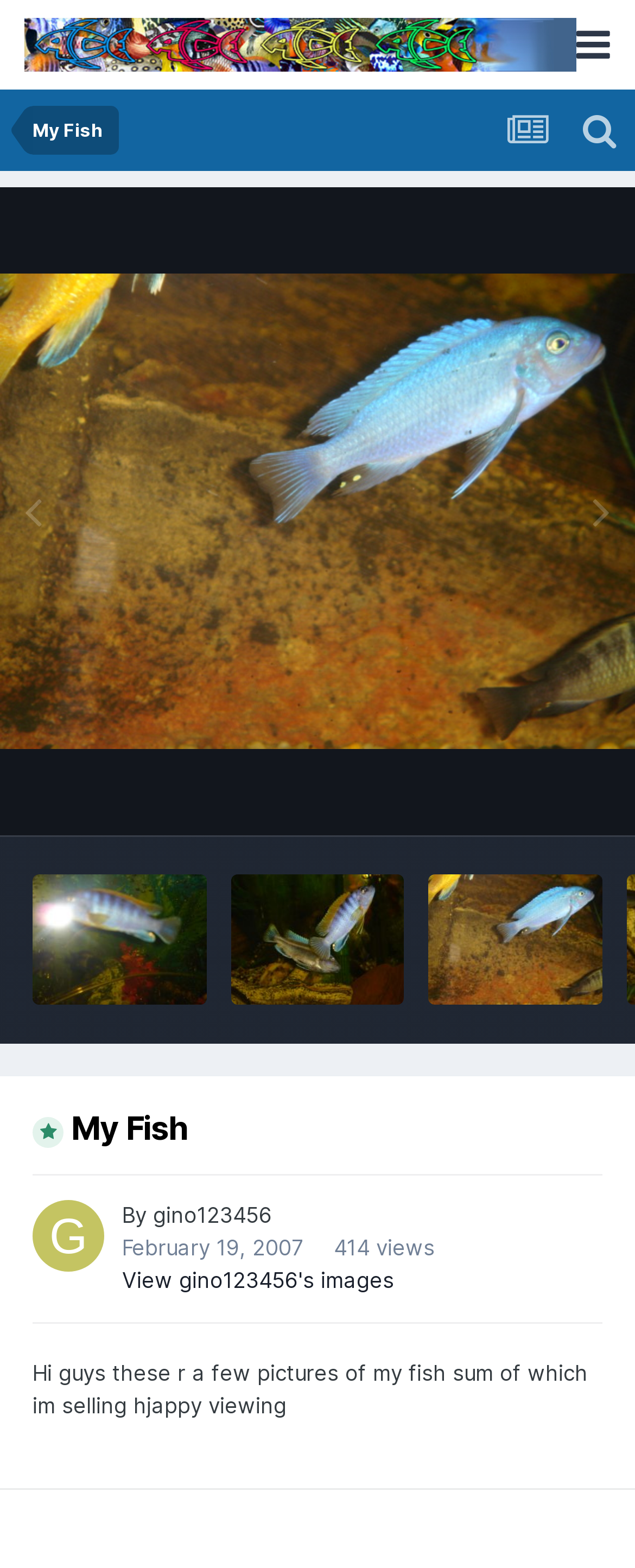Please determine the bounding box coordinates of the area that needs to be clicked to complete this task: 'View gino123456's images'. The coordinates must be four float numbers between 0 and 1, formatted as [left, top, right, bottom].

[0.192, 0.808, 0.621, 0.825]